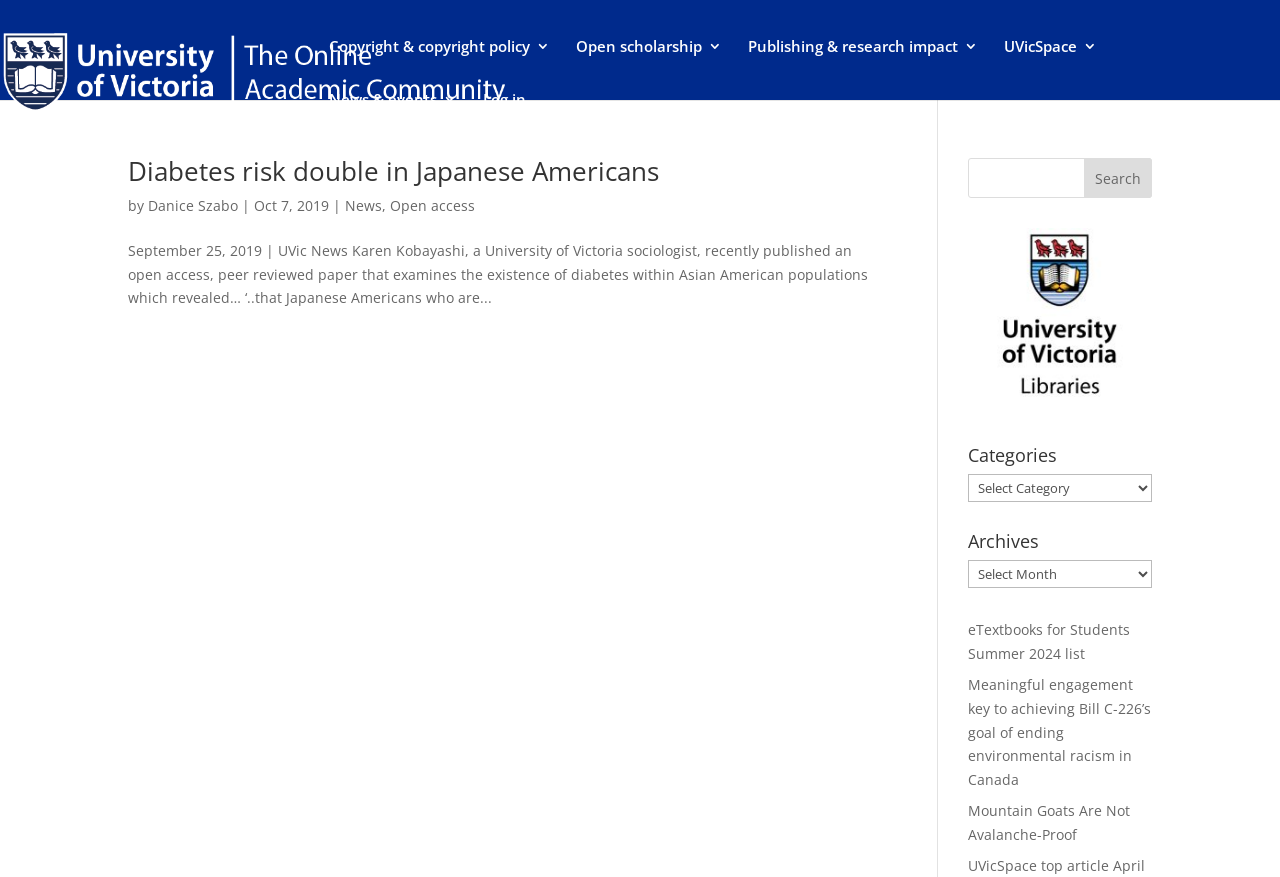Provide the bounding box coordinates for the UI element that is described as: "News".

[0.27, 0.223, 0.298, 0.245]